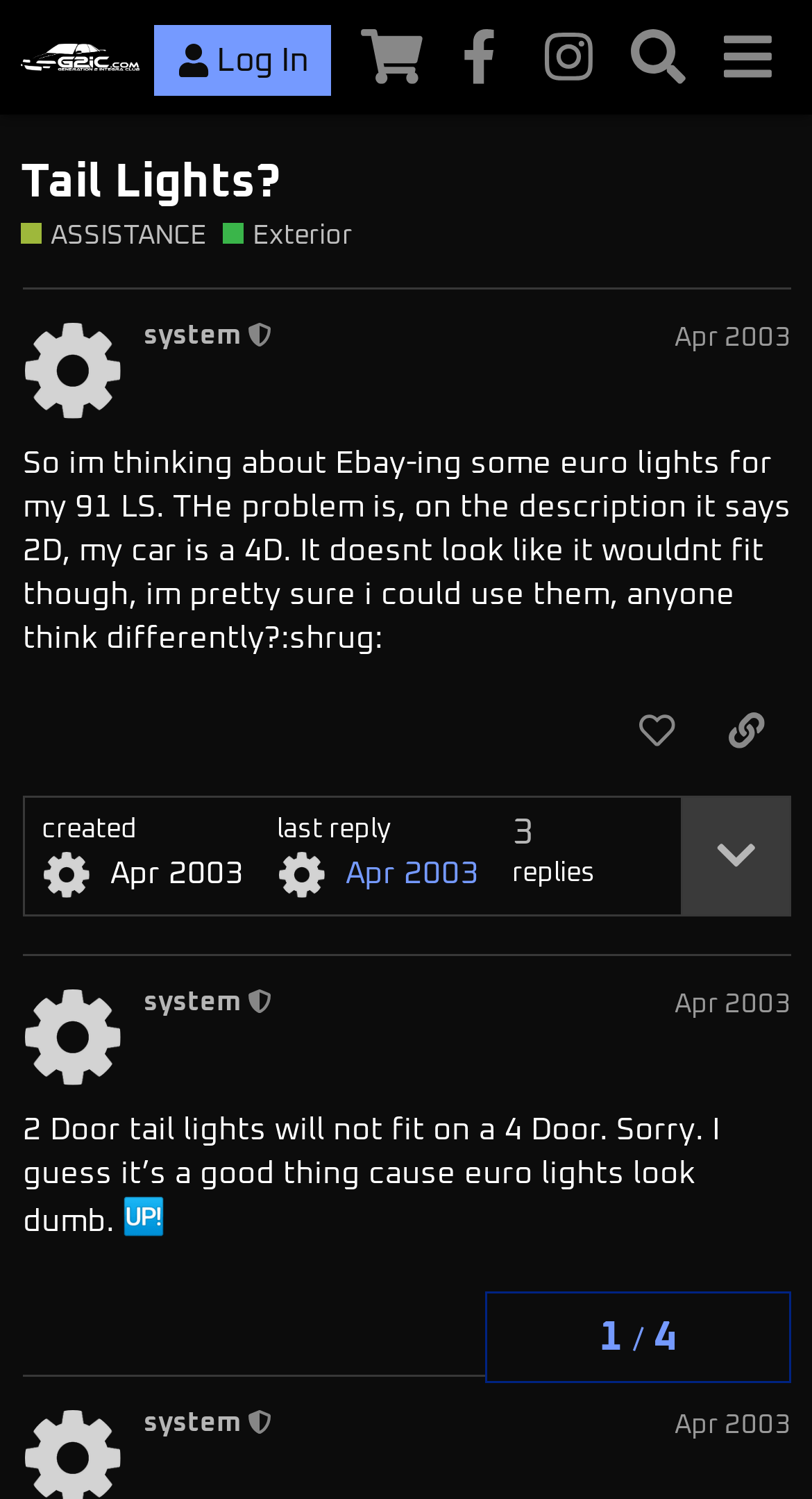Please locate the bounding box coordinates of the element that should be clicked to achieve the given instruction: "Copy a link to the first post".

[0.864, 0.462, 0.974, 0.517]